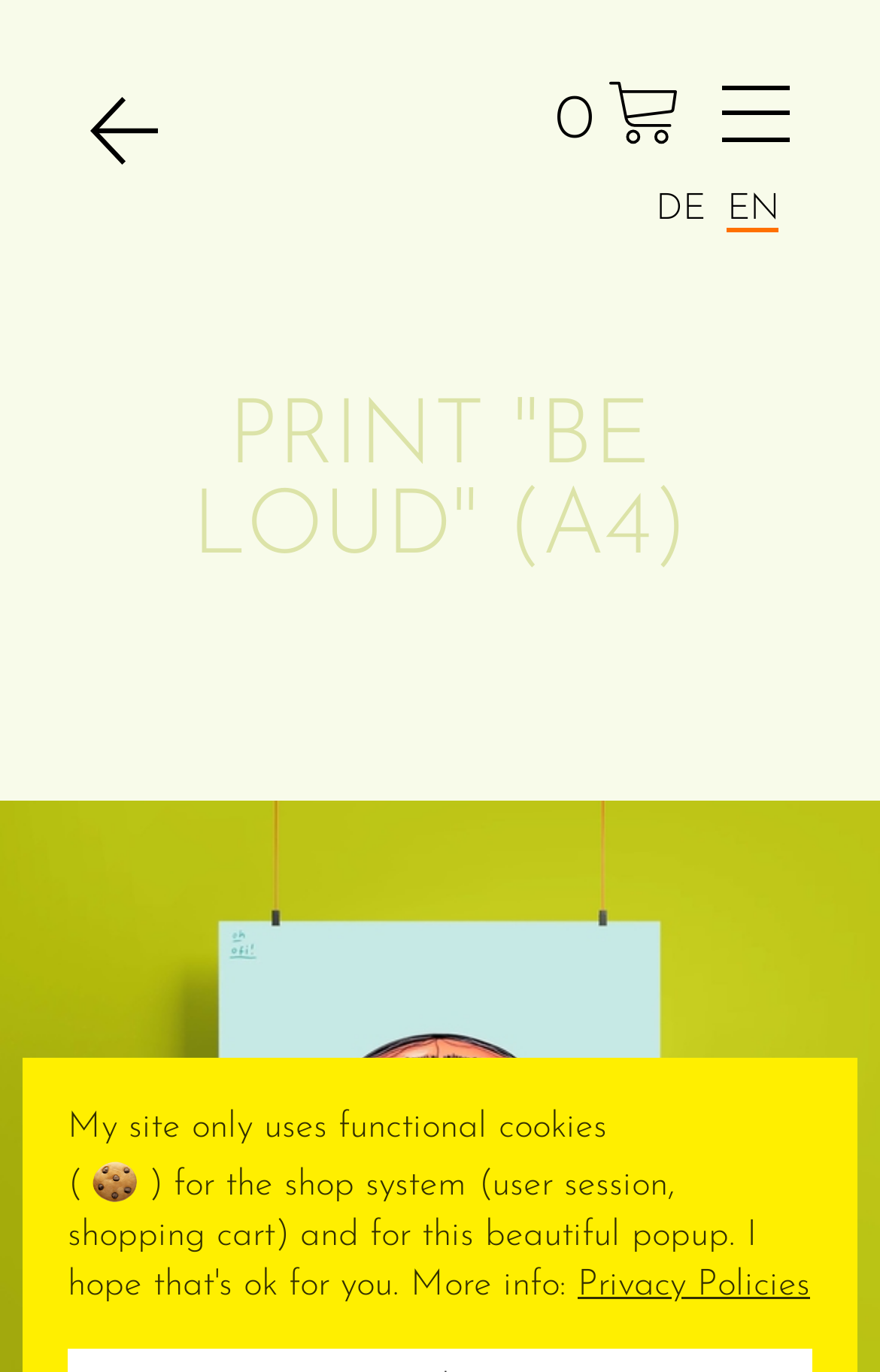Determine the primary headline of the webpage.

PRINT "BE LOUD" (A4)